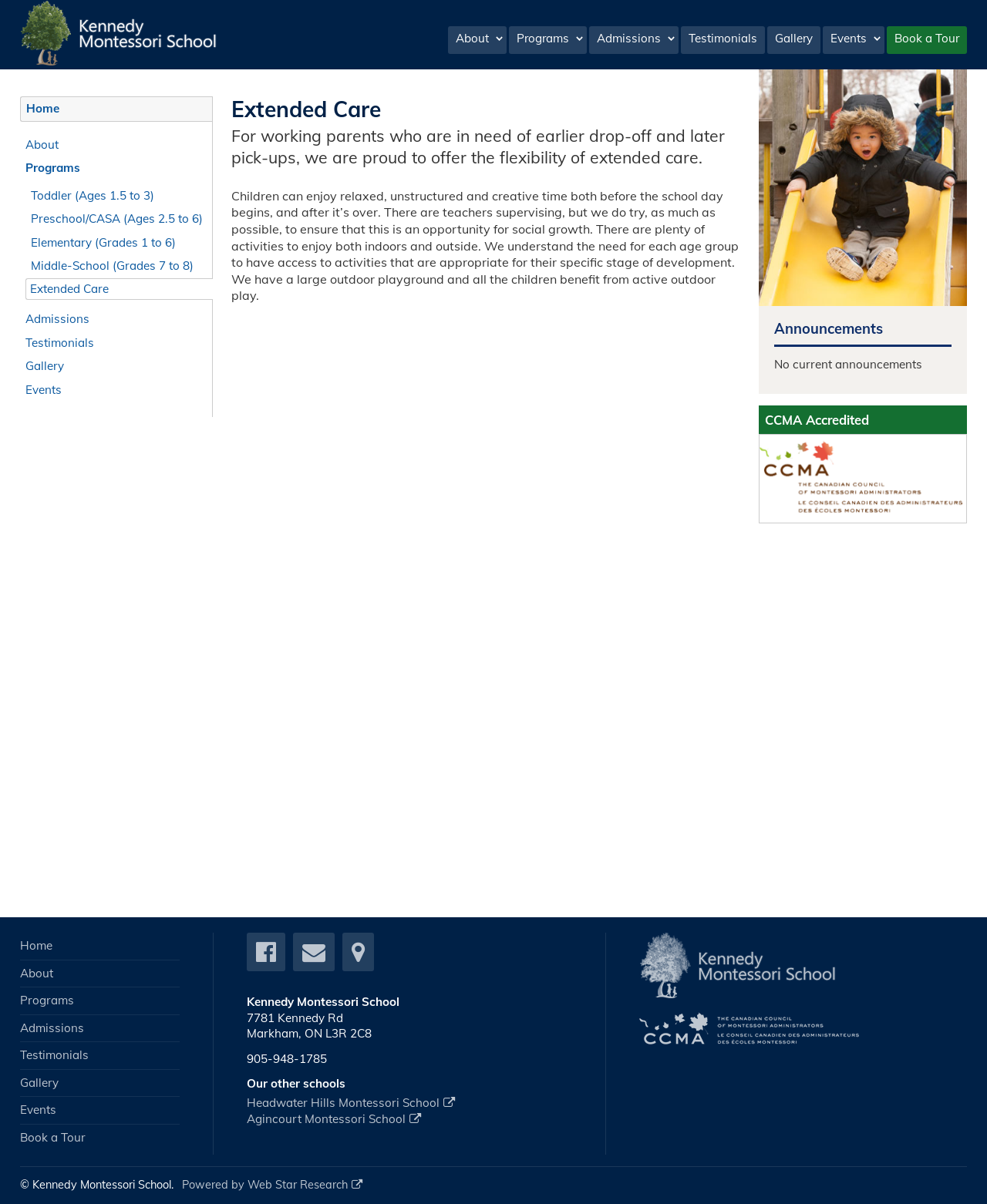Identify the bounding box coordinates for the element you need to click to achieve the following task: "View Extended Care details". The coordinates must be four float values ranging from 0 to 1, formatted as [left, top, right, bottom].

[0.026, 0.231, 0.215, 0.249]